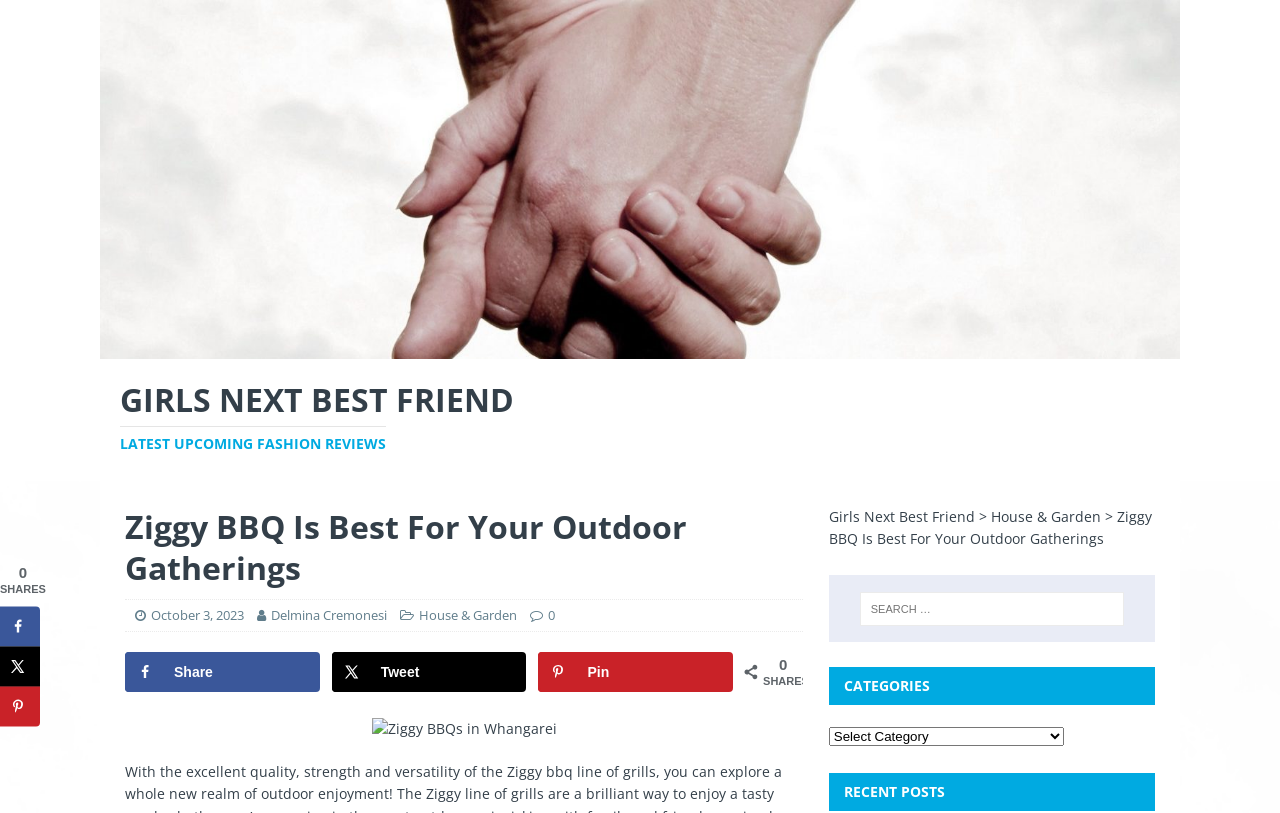Identify the bounding box coordinates of the region that needs to be clicked to carry out this instruction: "Click on the 'Home' link". Provide these coordinates as four float numbers ranging from 0 to 1, i.e., [left, top, right, bottom].

None